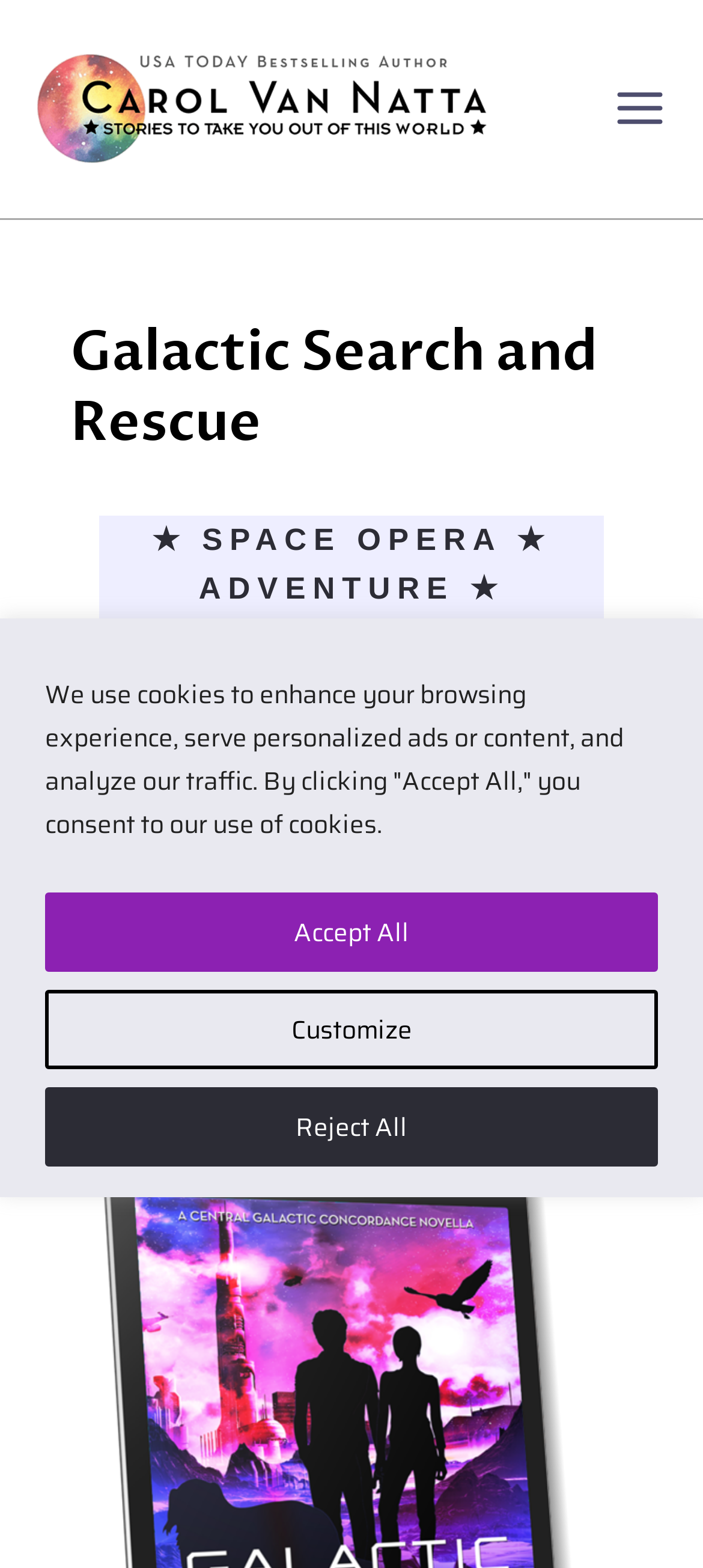Offer an extensive depiction of the webpage and its key elements.

This webpage is about a science fiction space opera novella called "Galactic Search and Rescue" by author Carol Van Natta. At the top of the page, there is a cookie consent notification that spans the entire width, with three buttons: "Customize", "Reject All", and "Accept All". 

Below the notification, there is a logo of the author, CVN, located at the top-left corner of the page. Next to the logo, there is a menu button that, when expanded, reveals a header section. 

In the header section, there are three headings: "Galactic Search and Rescue", "★ SPACE OPERA ★ ADVENTURE ★ ROMANCE ★", and "A Central Galactic Concordance Novella". The first heading is the title of the novella, while the second heading highlights the genres of the book. The third heading provides more information about the book's series. 

Below the header section, there is a brief description of the book: "A Scifi Space Opera with Adventure, Romance, and Pets ✦". 

At the top-right corner of the page, there is a button to scroll to the top of the page.